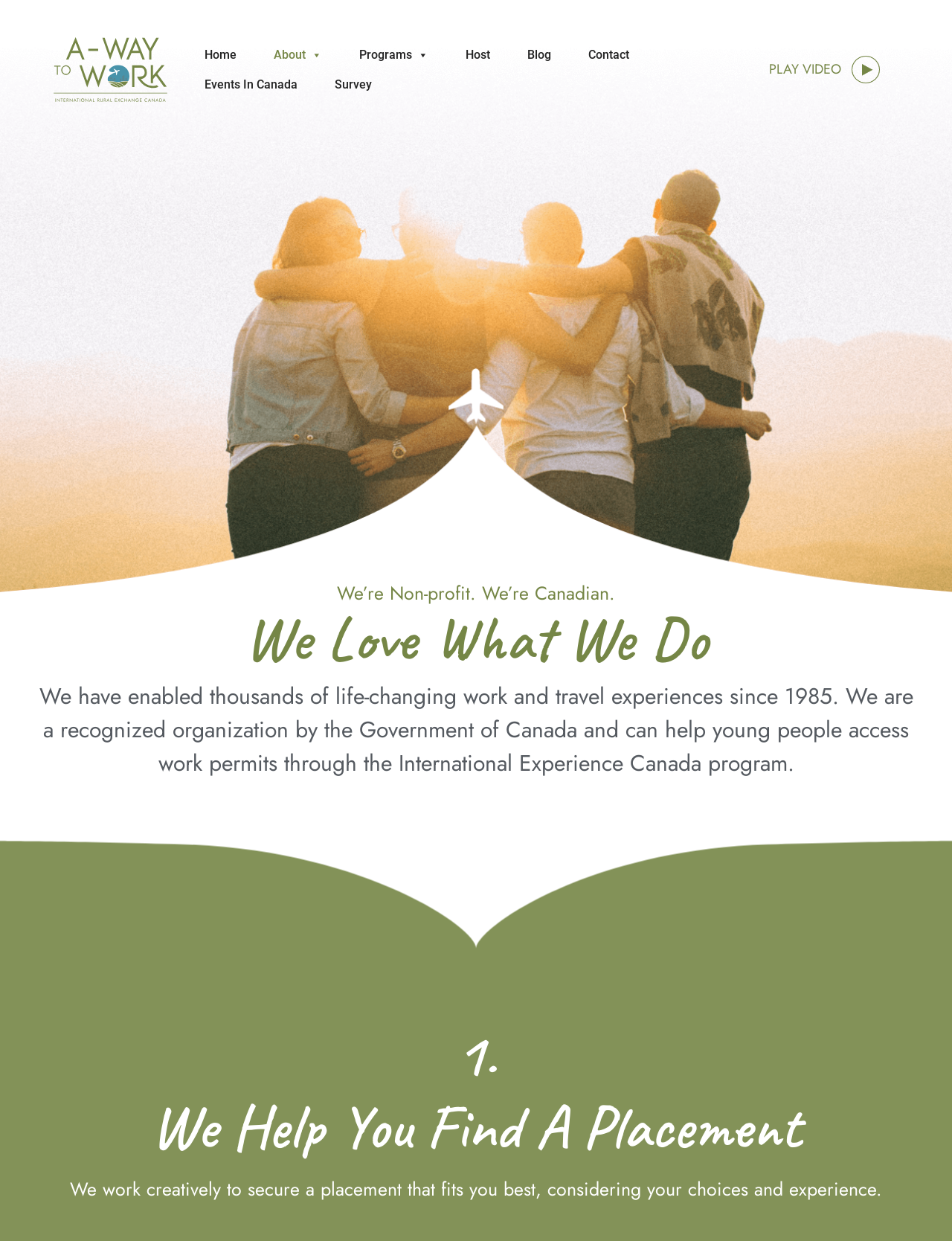What type of organization is this?
Respond with a short answer, either a single word or a phrase, based on the image.

Non-profit